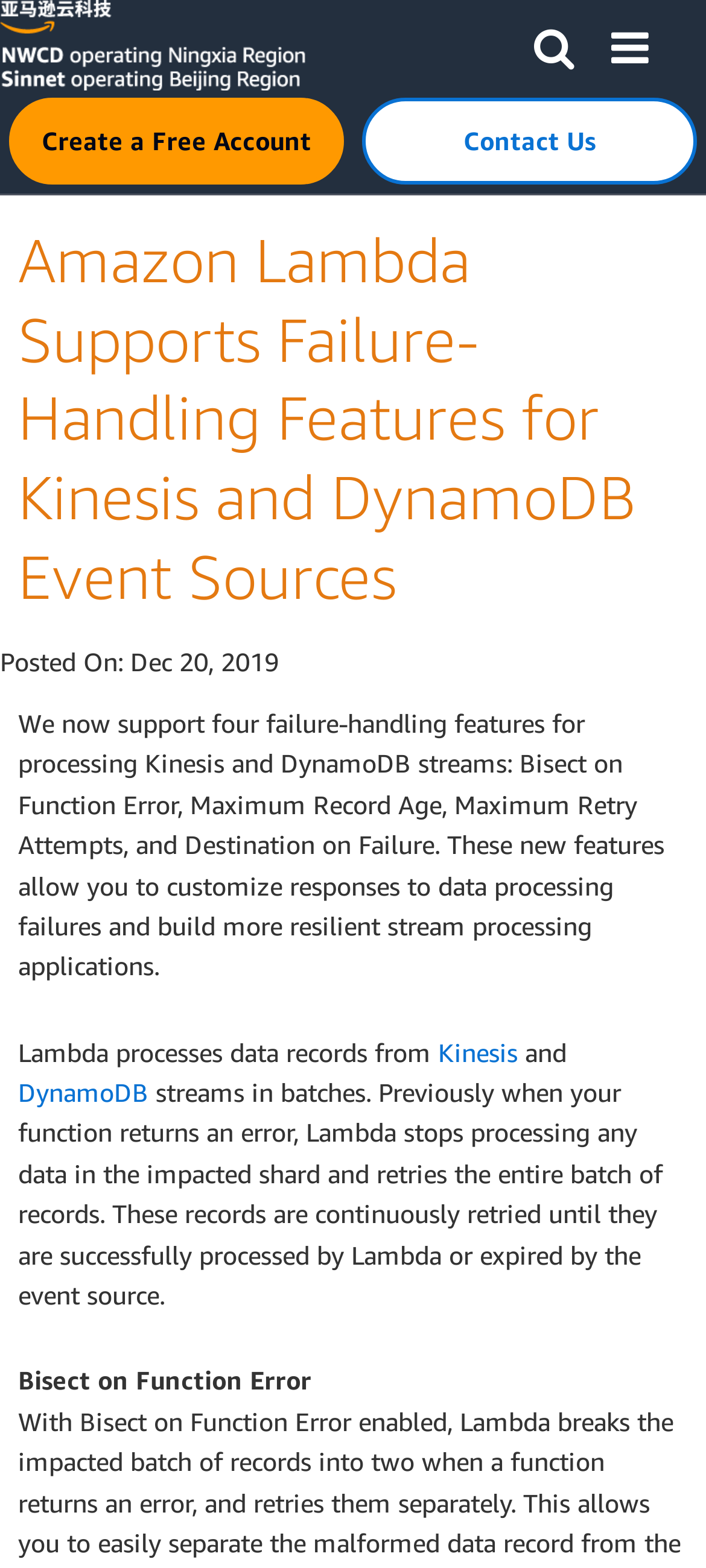What is the function of Lambda in stream processing?
Please provide a comprehensive answer based on the information in the image.

According to the webpage, Lambda processes data records from Kinesis and DynamoDB streams in batches, which means it handles data processing in a batch-by-batch manner.